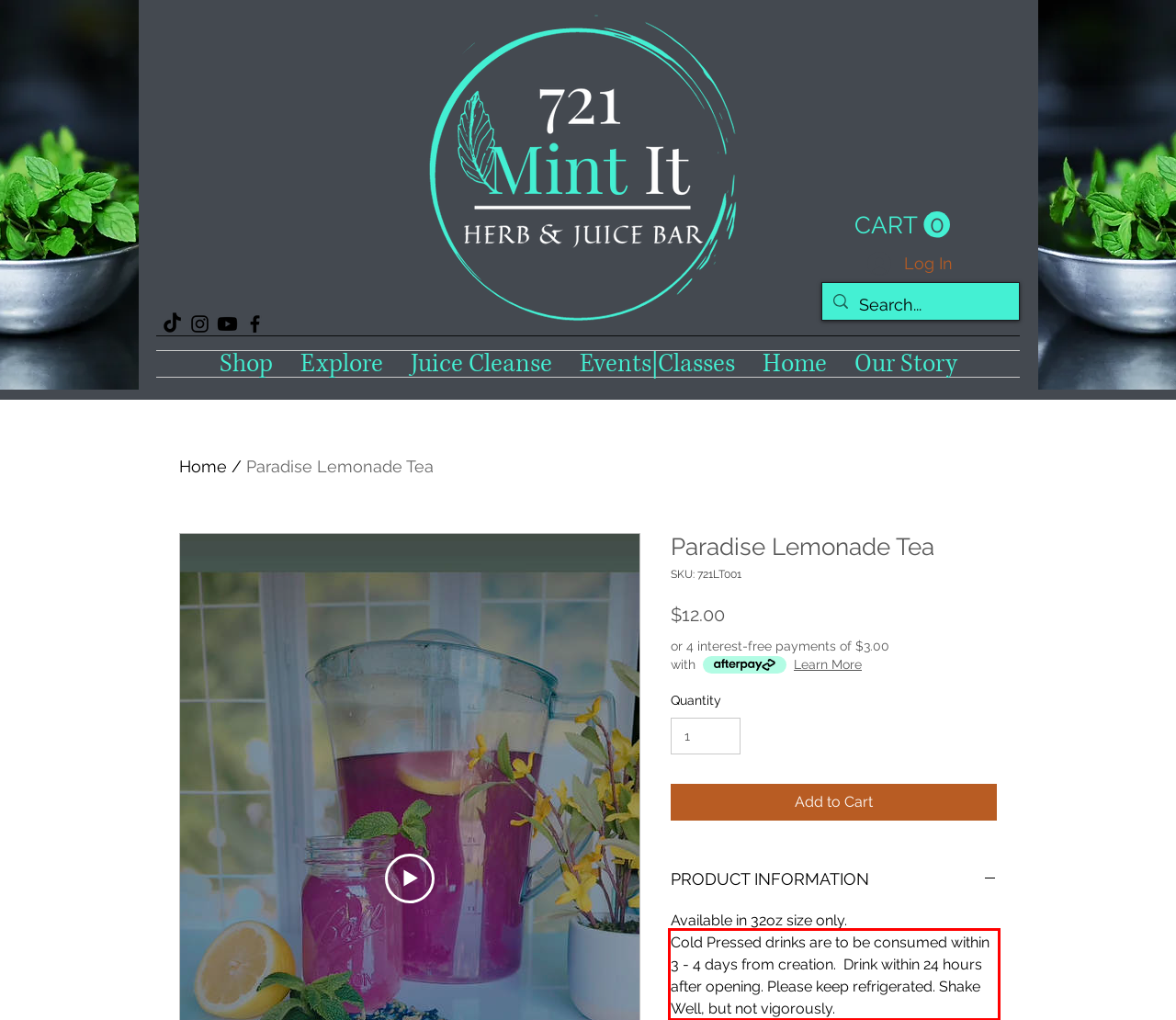Given a webpage screenshot, identify the text inside the red bounding box using OCR and extract it.

Cold Pressed drinks are to be consumed within 3 - 4 days from creation. Drink within 24 hours after opening. Please keep refrigerated. Shake Well, but not vigorously.